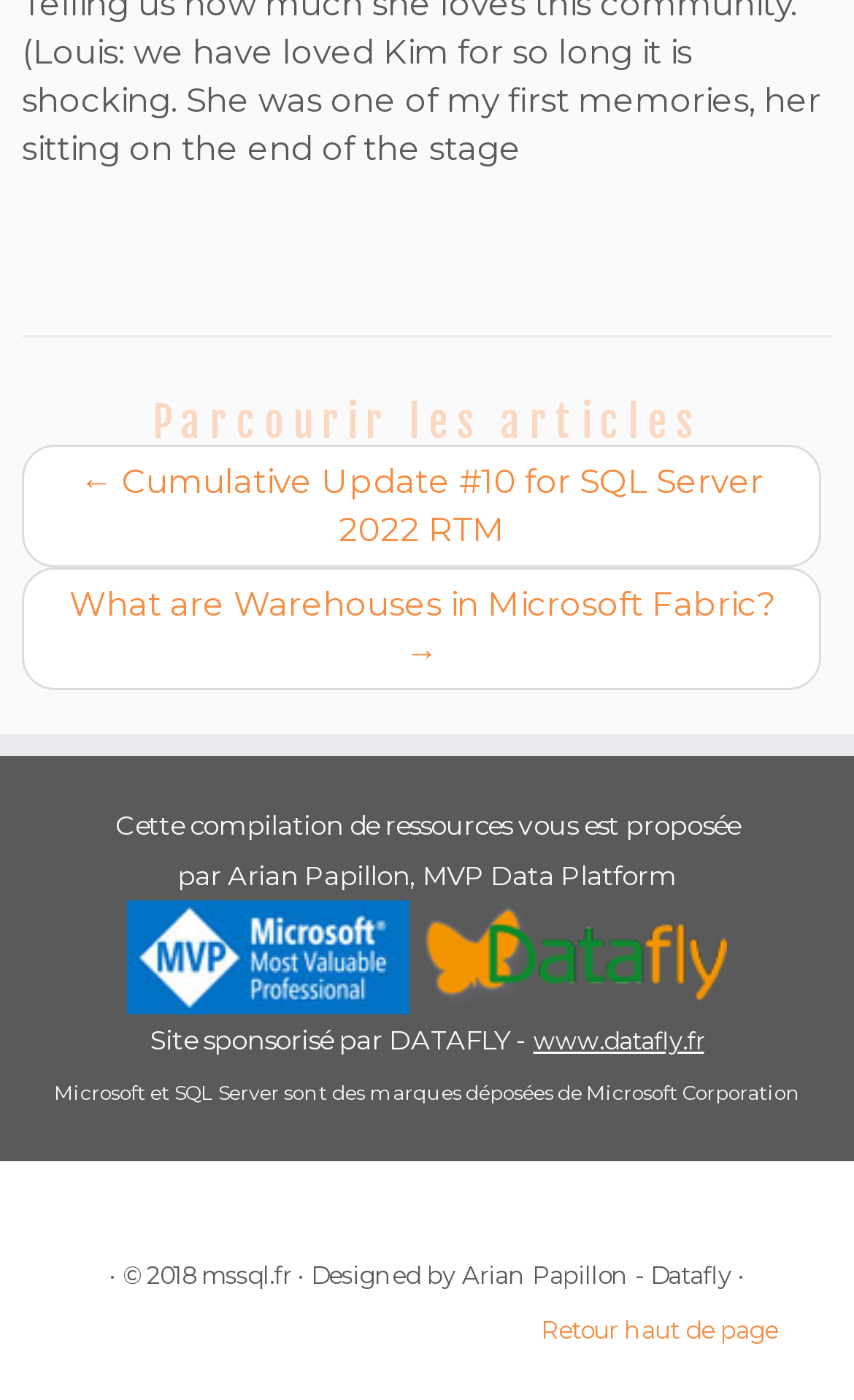Refer to the image and provide a thorough answer to this question:
What is the profession of Arian Papillon?

Arian Papillon's profession is mentioned next to his name as 'MVP Data Platform' which is an abbreviation for Most Valuable Professional in Data Platform.